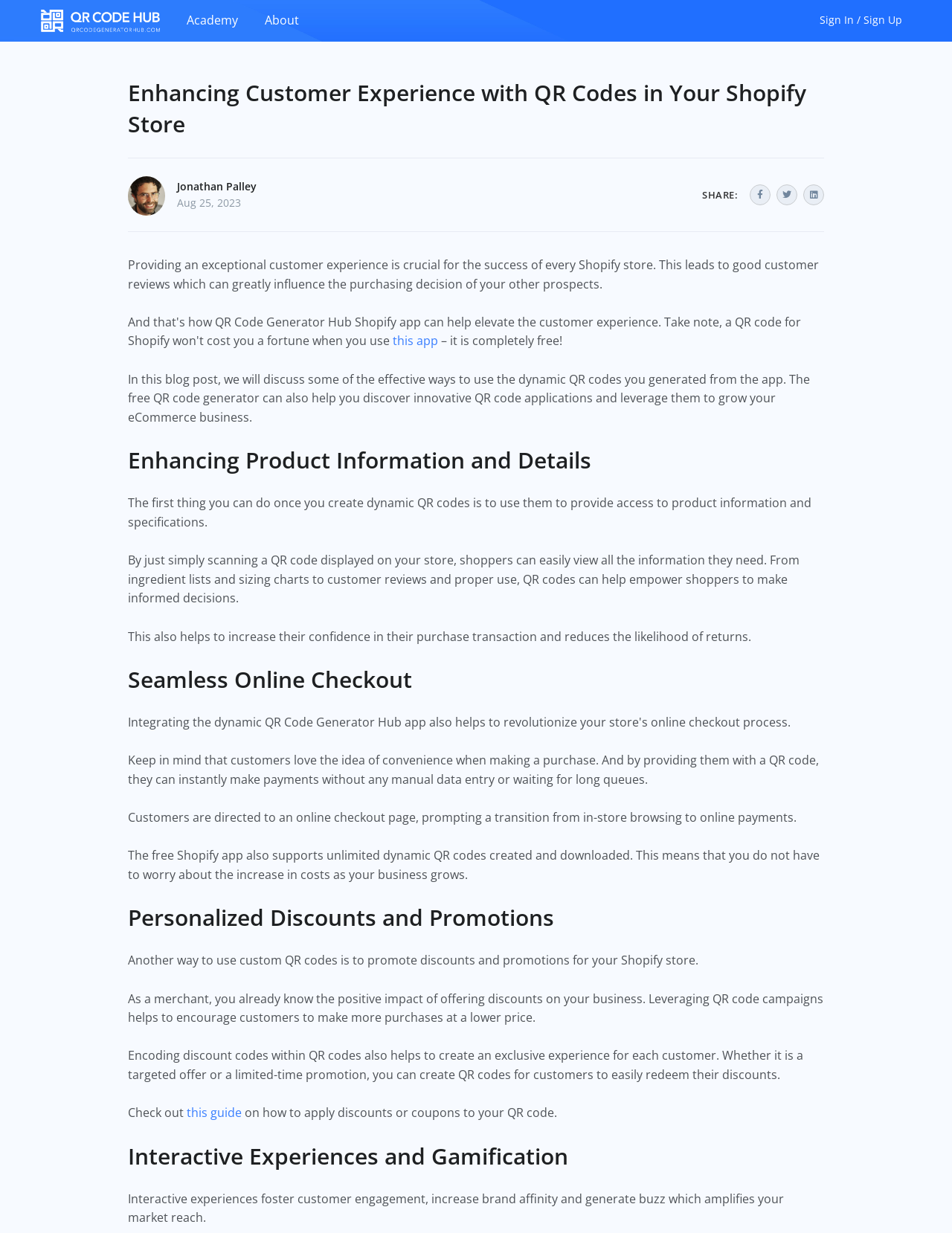What is the author of the blog post?
Analyze the image and deliver a detailed answer to the question.

I found the author's name by looking at the image caption 'Jonathan Palley's picture' and the corresponding link 'Jonathan Palley' which suggests that Jonathan Palley is the author of the blog post.